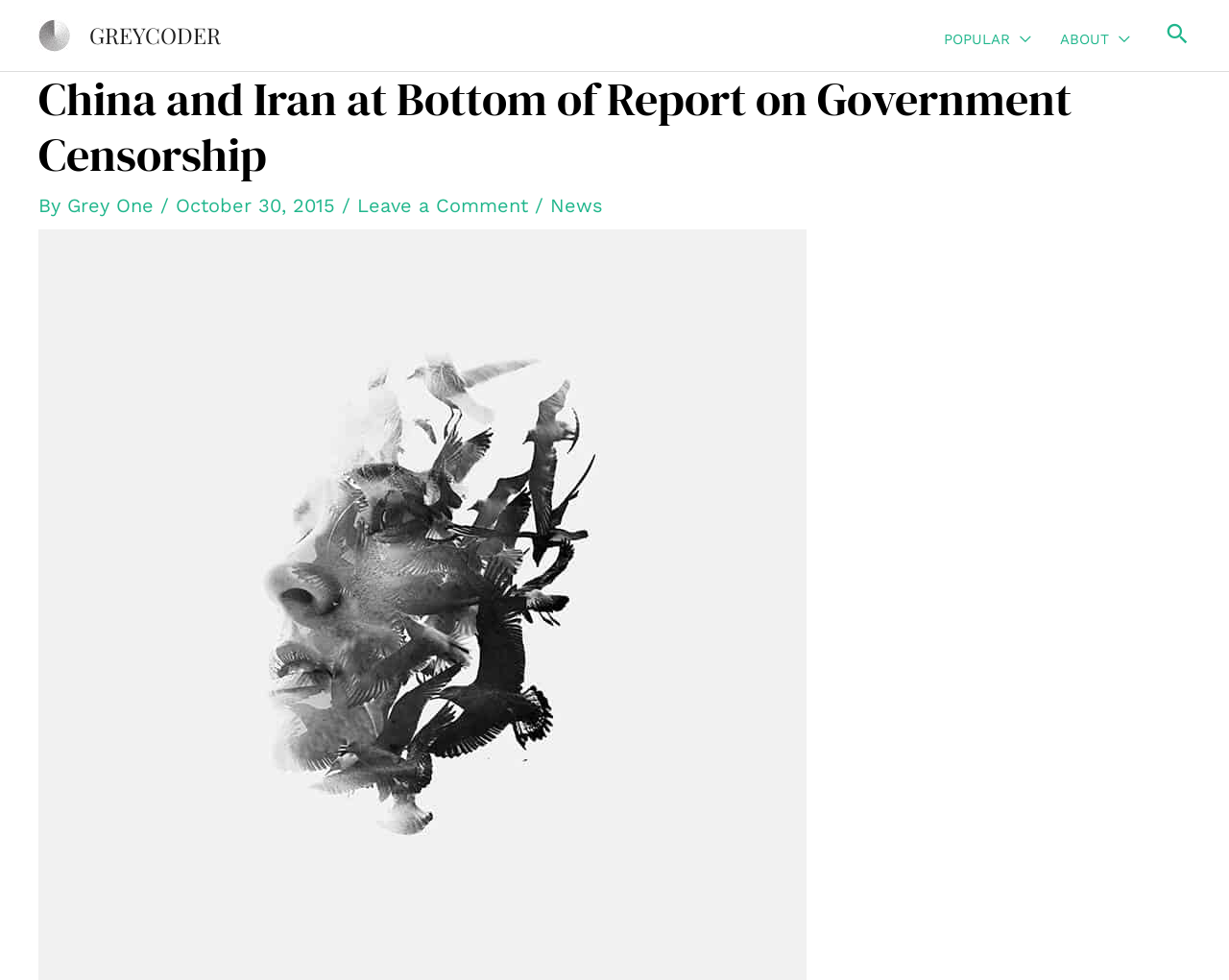Bounding box coordinates are specified in the format (top-left x, top-left y, bottom-right x, bottom-right y). All values are floating point numbers bounded between 0 and 1. Please provide the bounding box coordinate of the region this sentence describes: About

[0.851, 0.023, 0.931, 0.056]